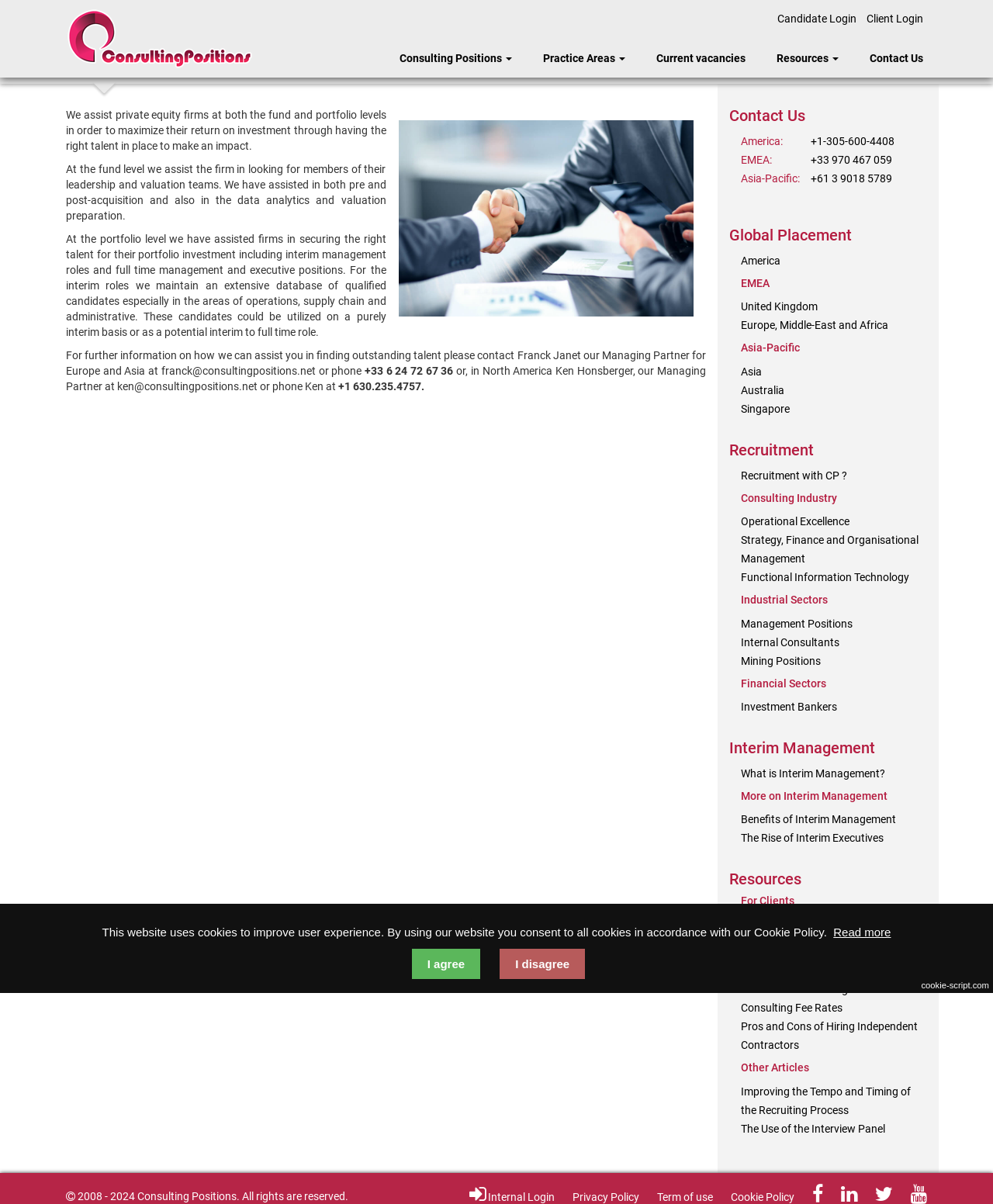Provide the bounding box coordinates, formatted as (top-left x, top-left y, bottom-right x, bottom-right y), with all values being floating point numbers between 0 and 1. Identify the bounding box of the UI element that matches the description: Consulting Fee Rates

[0.746, 0.832, 0.848, 0.842]